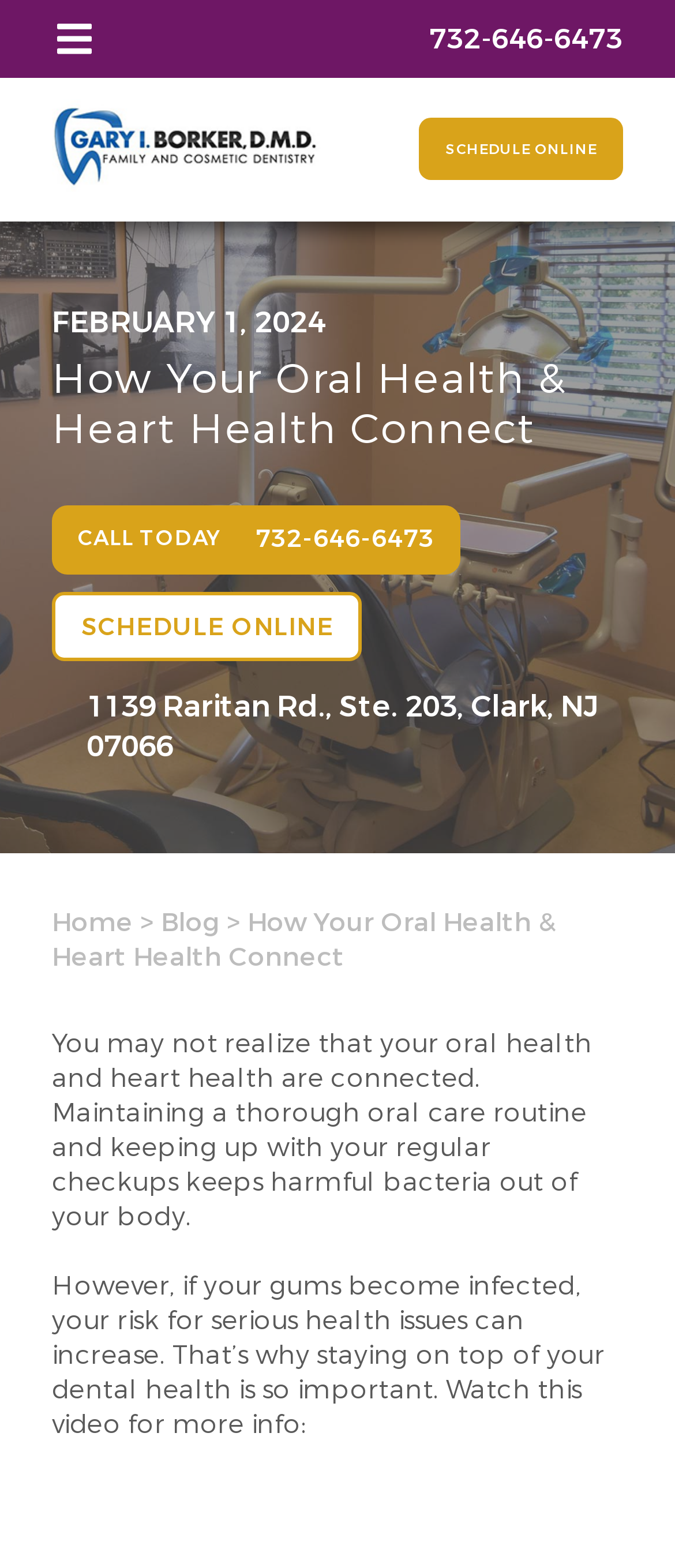Please provide a detailed answer to the question below by examining the image:
What is the name of the dentist?

I found the name of the dentist by looking at the link element with the text 'Gary I. Borker, D.M.D.' which is located in the top section of the webpage, accompanied by an image.